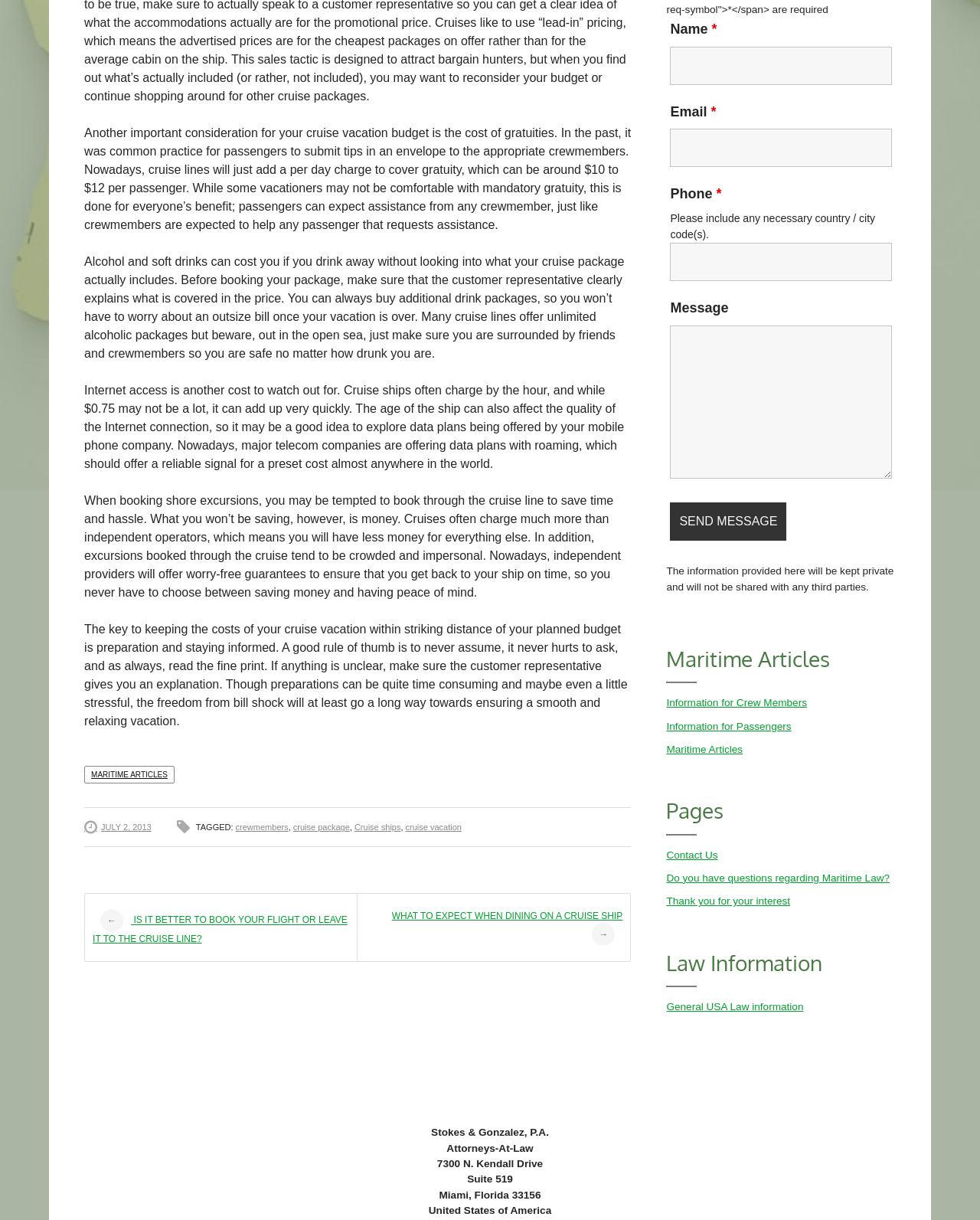Provide the bounding box coordinates of the UI element this sentence describes: "Cruise ships".

[0.362, 0.674, 0.409, 0.682]